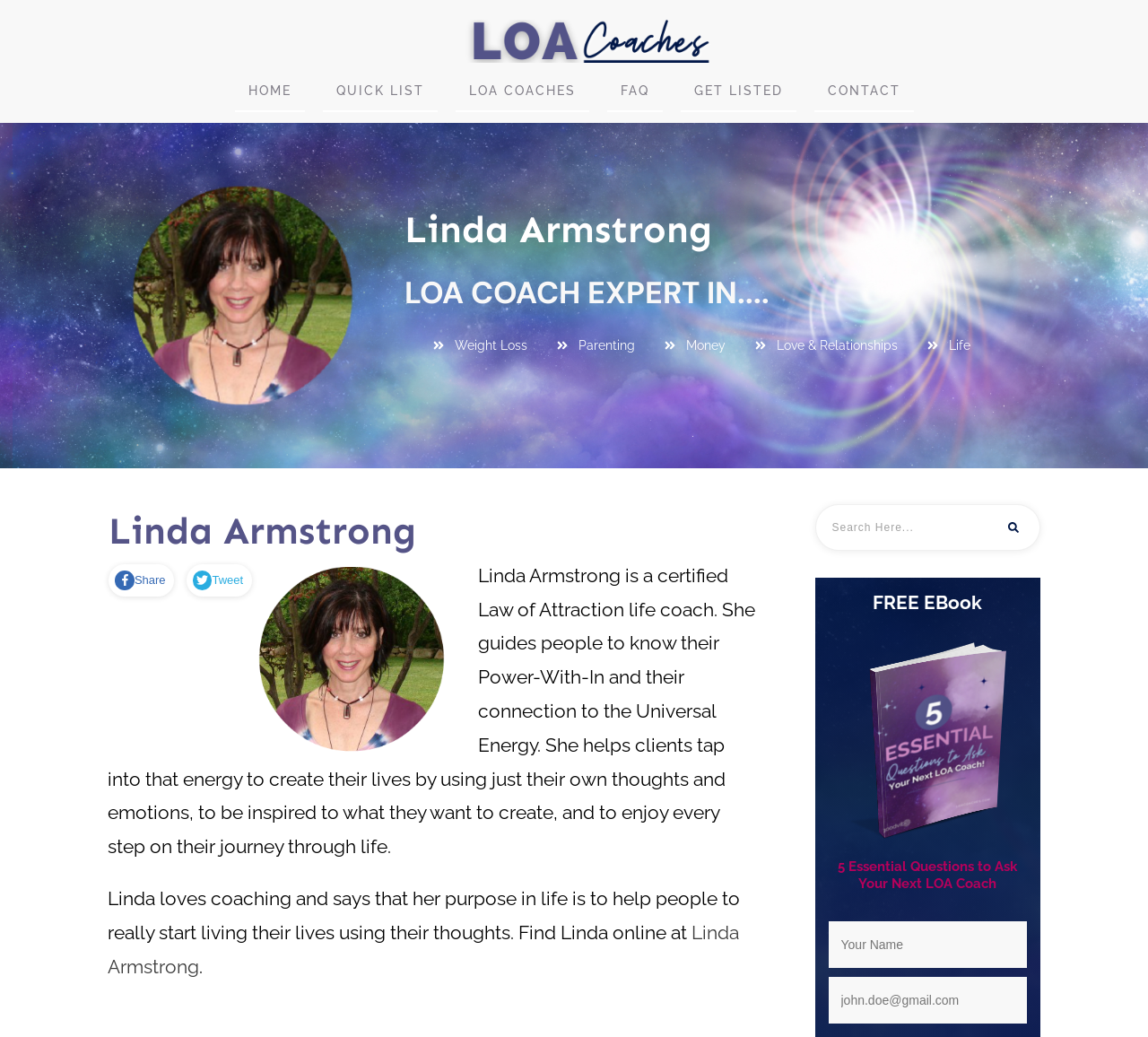Based on the description "name="s" placeholder="Search Here..."", find the bounding box of the specified UI element.

[0.715, 0.492, 0.865, 0.525]